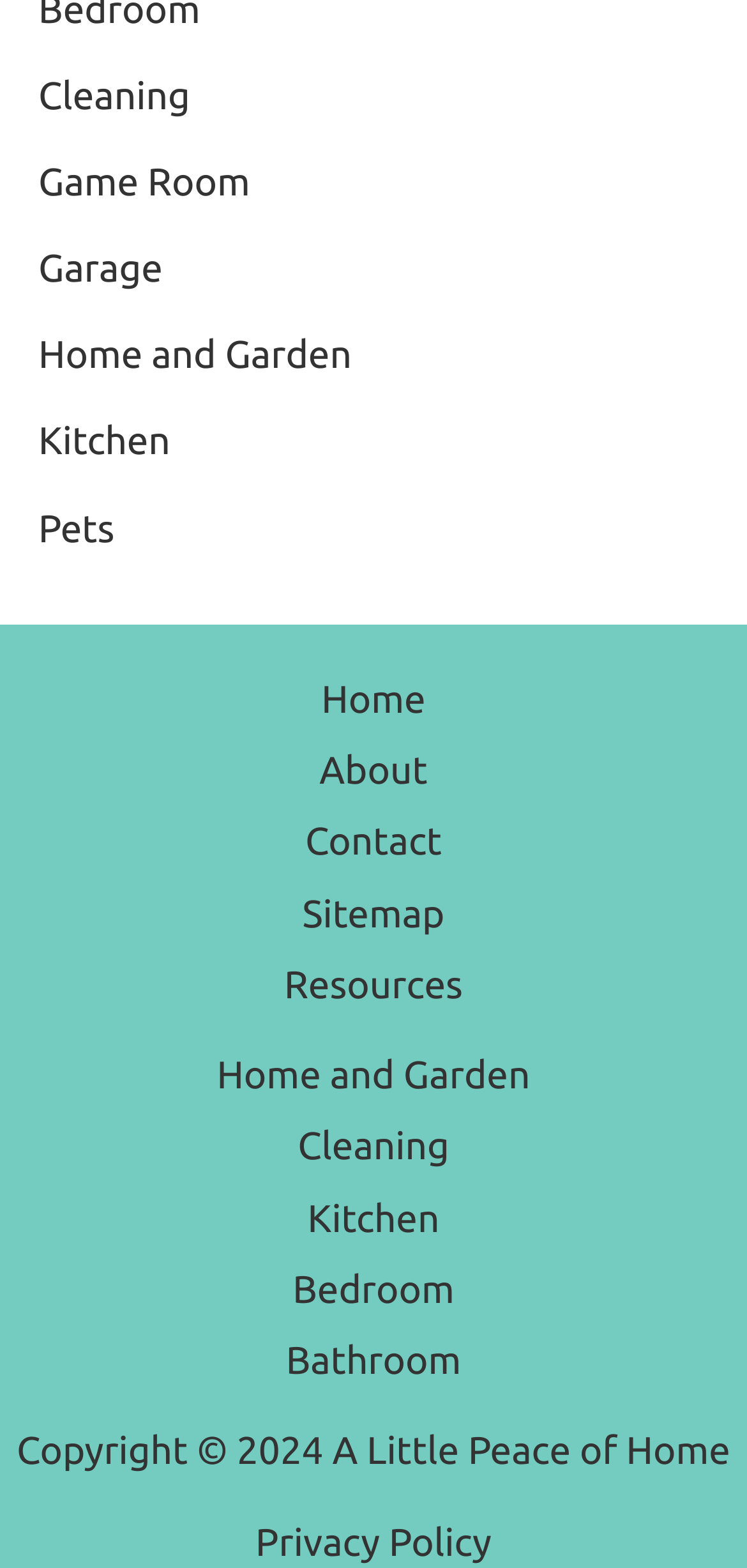How many links are in the footer menu?
Please answer the question with a detailed and comprehensive explanation.

I counted the number of links in the footer menu, which are 'Home', 'About', 'Contact', 'Sitemap', 'Resources', and found that there are 6 links in total.